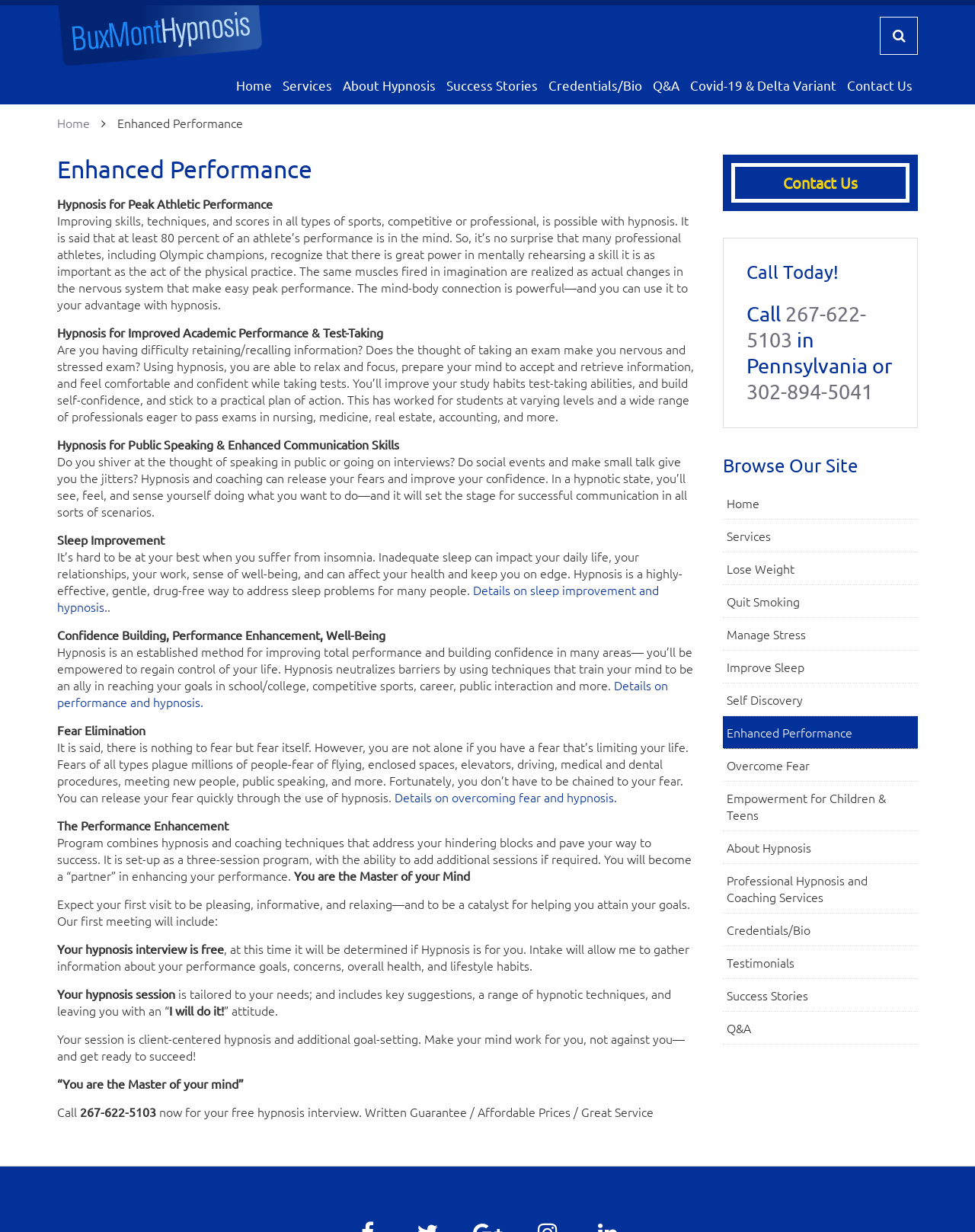Identify the coordinates of the bounding box for the element that must be clicked to accomplish the instruction: "learn about hypnosis for enhanced performance".

[0.059, 0.126, 0.714, 0.149]